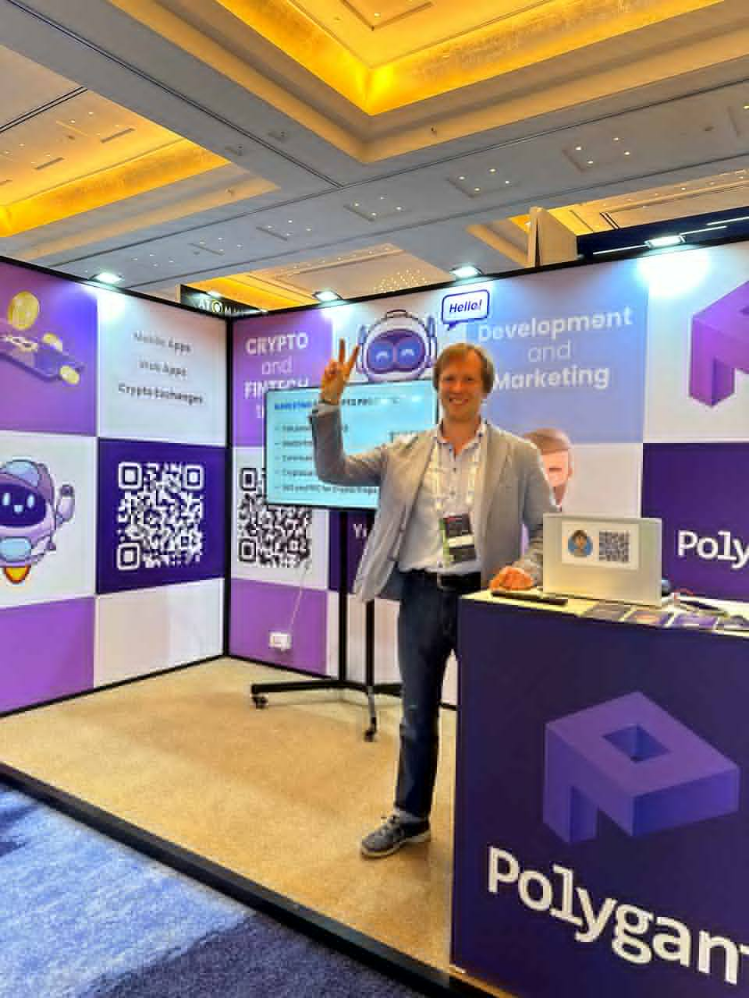Please examine the image and answer the question with a detailed explanation:
What is the dominant color of the Polygant booth?

The booth features a modern design with a blend of purple hues prominently displaying the Polygant logo and the tagline 'Development and Marketing', which suggests that purple is the dominant color of the booth.